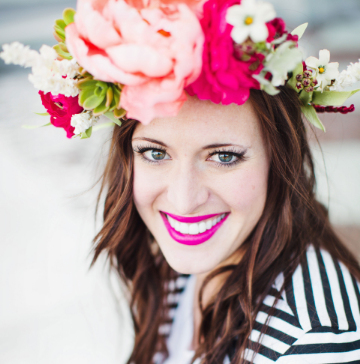Elaborate on the various elements present in the image.

The image features a cheerful young woman smiling directly at the camera, adorned with a vibrant floral crown composed of large peach and bright pink flowers, complemented by touches of white and green foliage. She has long, flowing brown hair and wears a striped black and white top, bringing a playful yet stylish vibe to her appearance. The backdrop is softly blurred, enhancing her lively expression and the striking colors of her accessories. This image captures her warm personality and reflects a contemporary and fashionable aesthetic, typical of lifestyle bloggers who share engaging and personal stories.